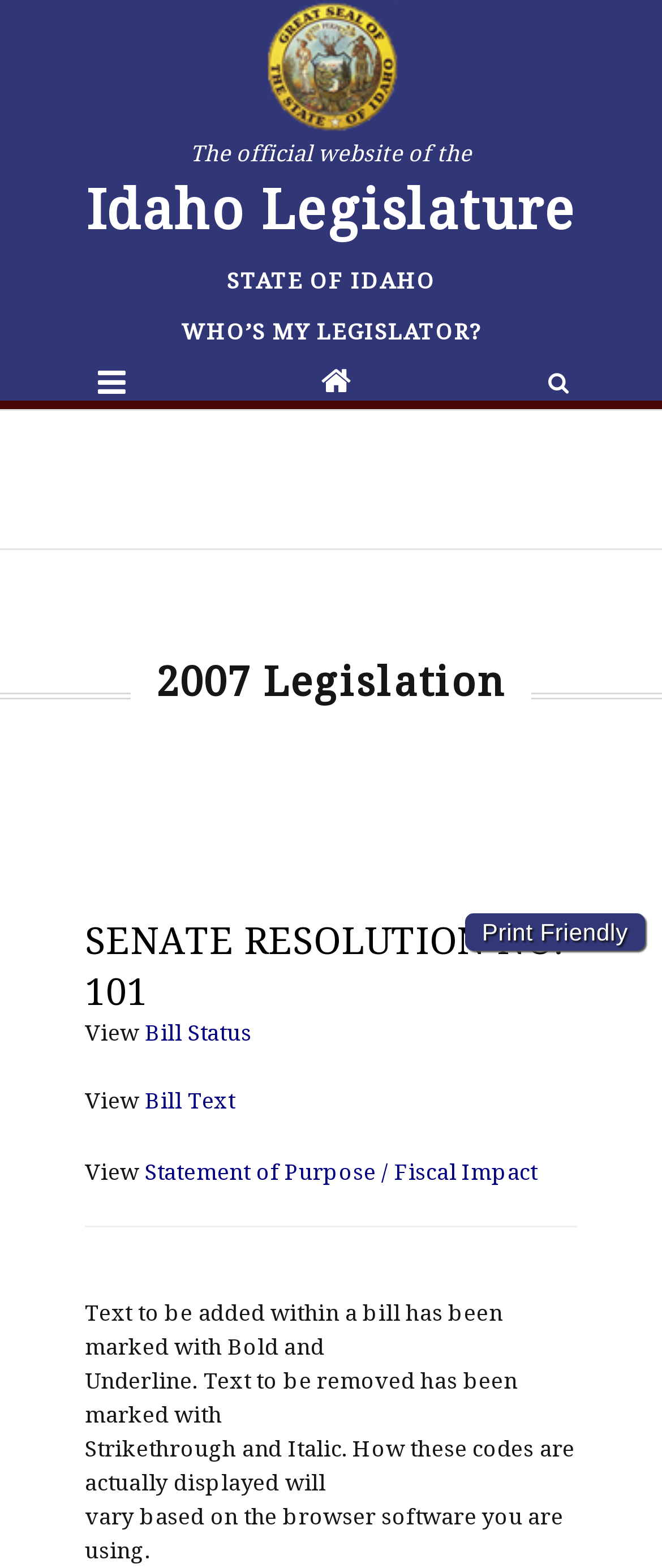Provide a thorough description of the webpage's content and layout.

The webpage is about Senate Resolution No. 101 of the Idaho State Legislature. At the top, there is a link to the official website of the Idaho Legislature, accompanied by an image. Below this, there is a heading that reads "Idaho Legislature". 

On the left side, there are three links: "STATE OF IDAHO", "WHO’S MY LEGISLATOR?", and two icons represented by "\uf015" and "\uf002". 

Further down, there is a heading that reads "2007 Legislation". Below this, there is a link to "Print Friendly" on the right side. 

The main content of the webpage is focused on Senate Resolution No. 101, with a heading that reads "SENATE RESOLUTION NO. 101". Below this, there are several links and static text elements, including "View", "Bill Status", "Bill Text", and "Statement of Purpose / Fiscal Impact". 

A horizontal separator line divides the main content from the bottom section, which provides information on how to read the bill text, including explanations of bold, underline, strikethrough, and italic formatting.